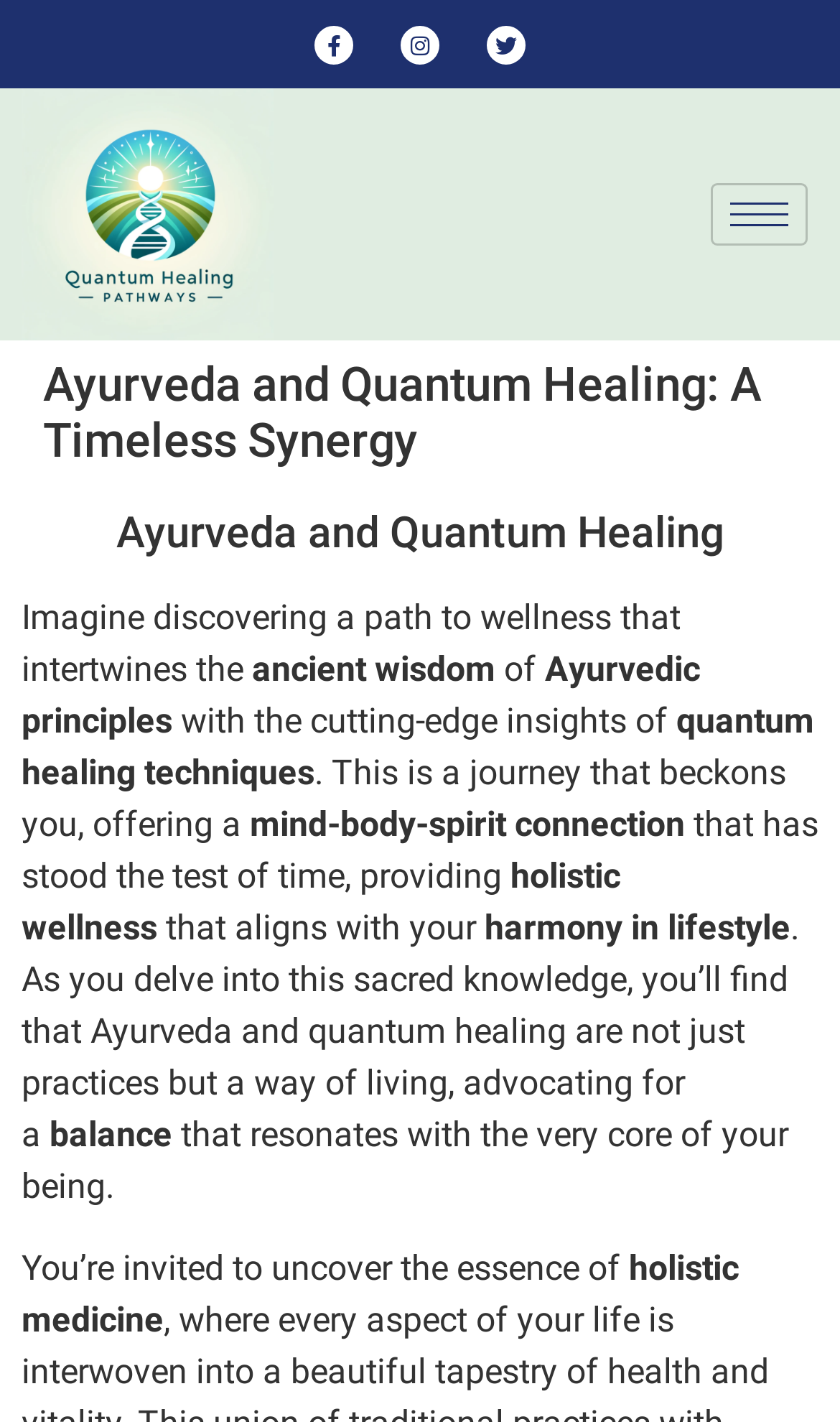Analyze the image and deliver a detailed answer to the question: What is the goal of the Ayurveda and Quantum Healing approach?

The goal of the Ayurveda and Quantum Healing approach is to achieve holistic wellness, which is mentioned in the text as 'providing holistic wellness that aligns with your harmony in lifestyle'.